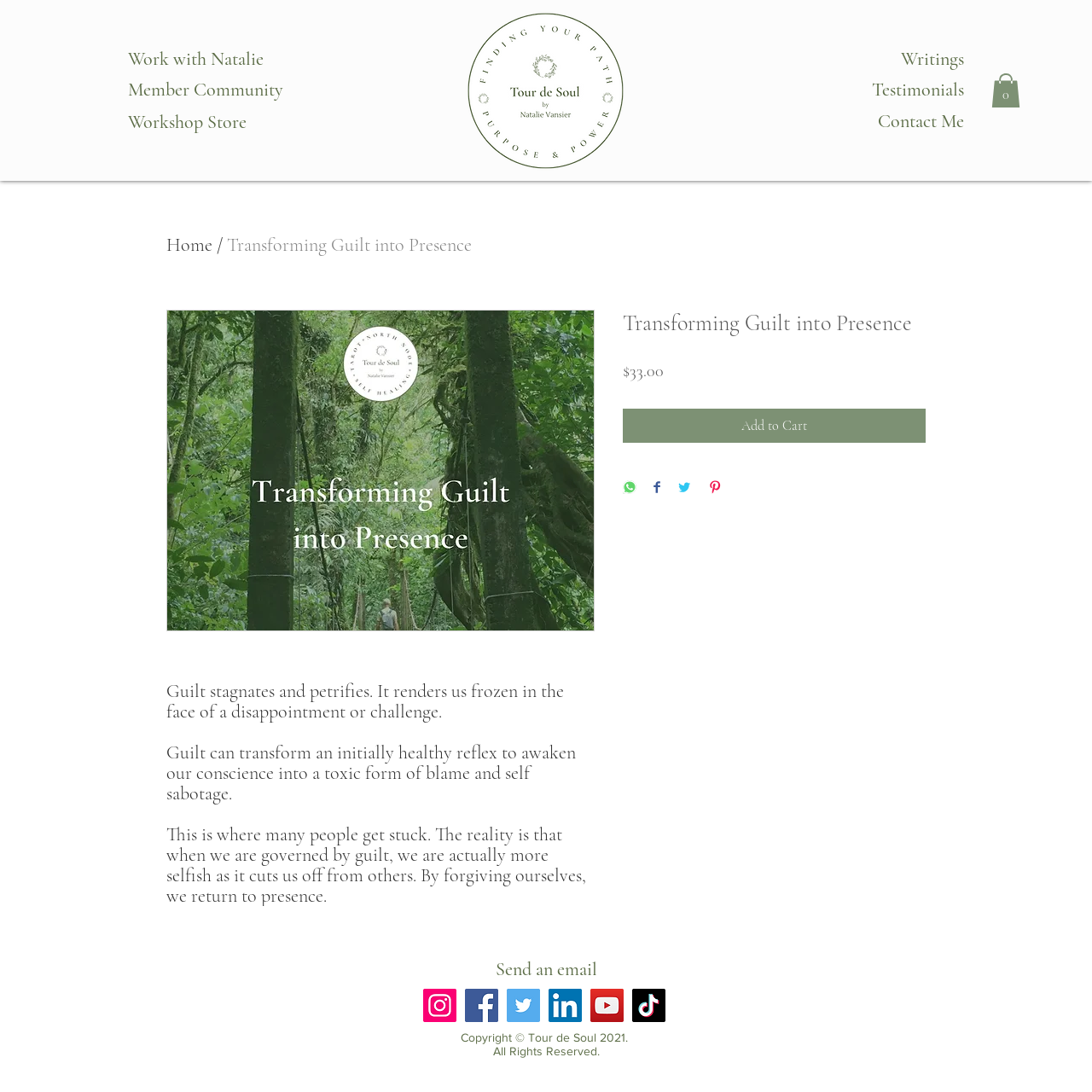Use a single word or phrase to answer the question: 
How many social media platforms are listed?

6